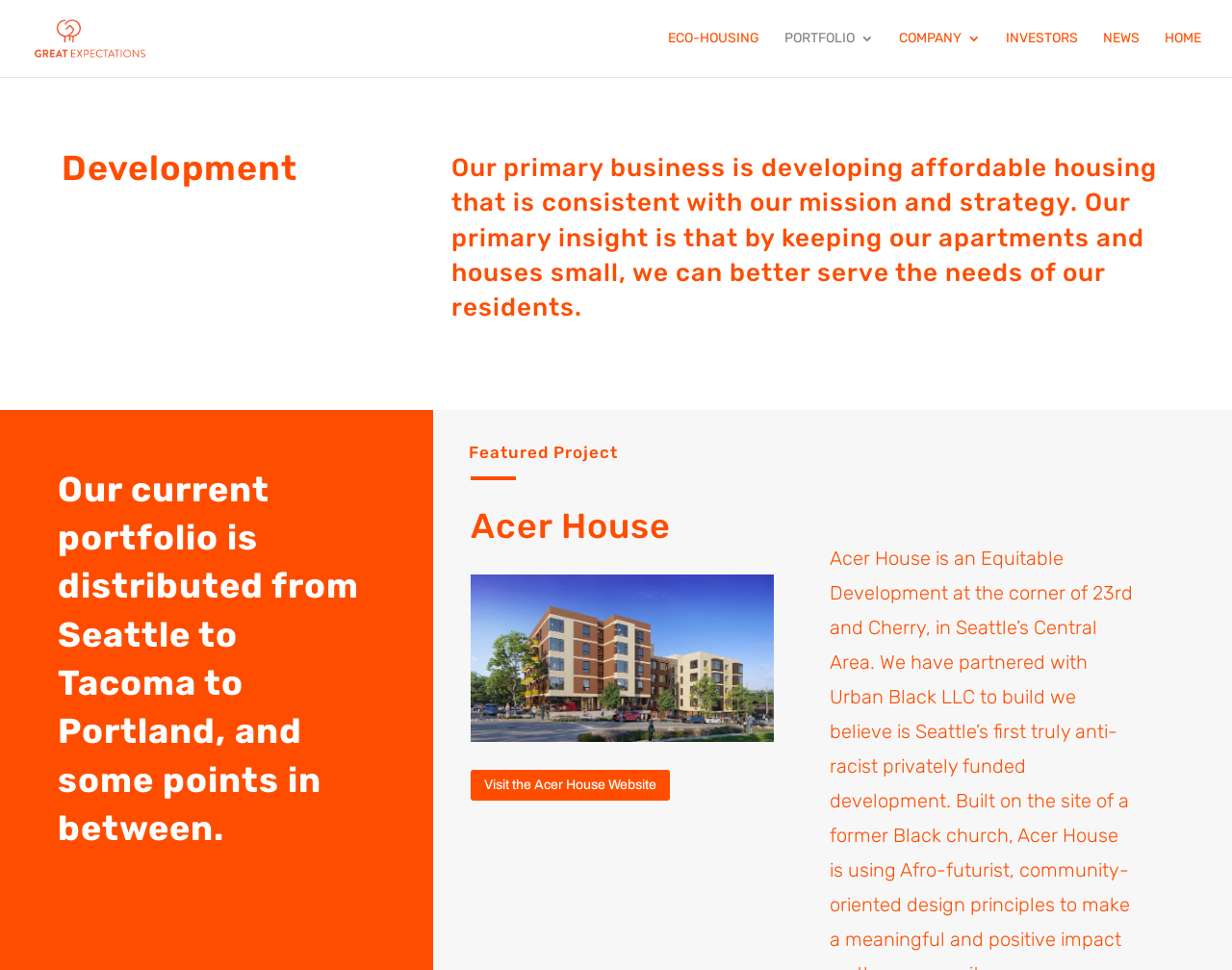What is the company name?
Could you answer the question with a detailed and thorough explanation?

The company name can be found in the top-left corner of the webpage, where it is written as a link and also accompanied by an image with the same name.